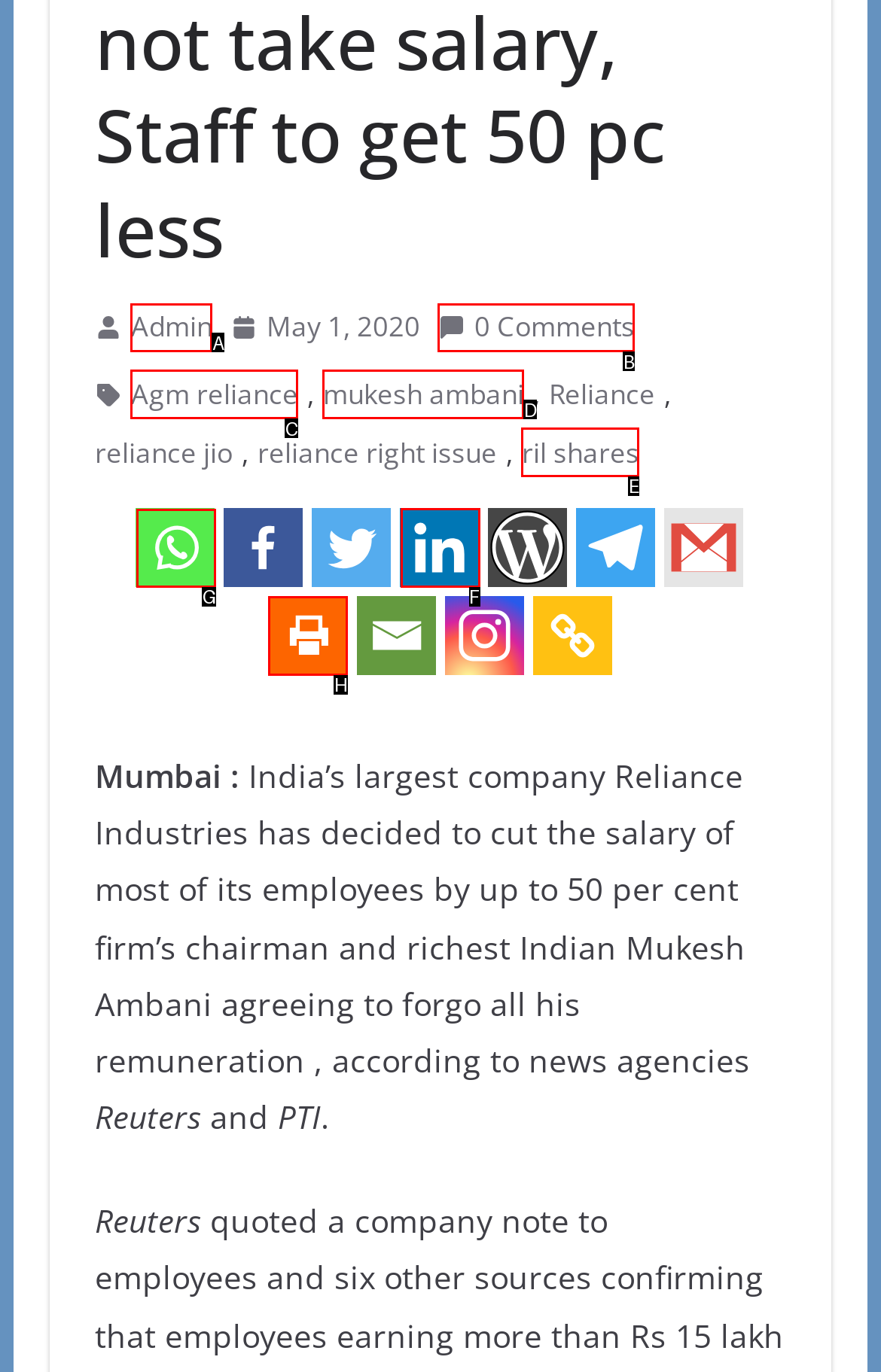Identify the letter of the option that should be selected to accomplish the following task: Share on Whatsapp. Provide the letter directly.

G